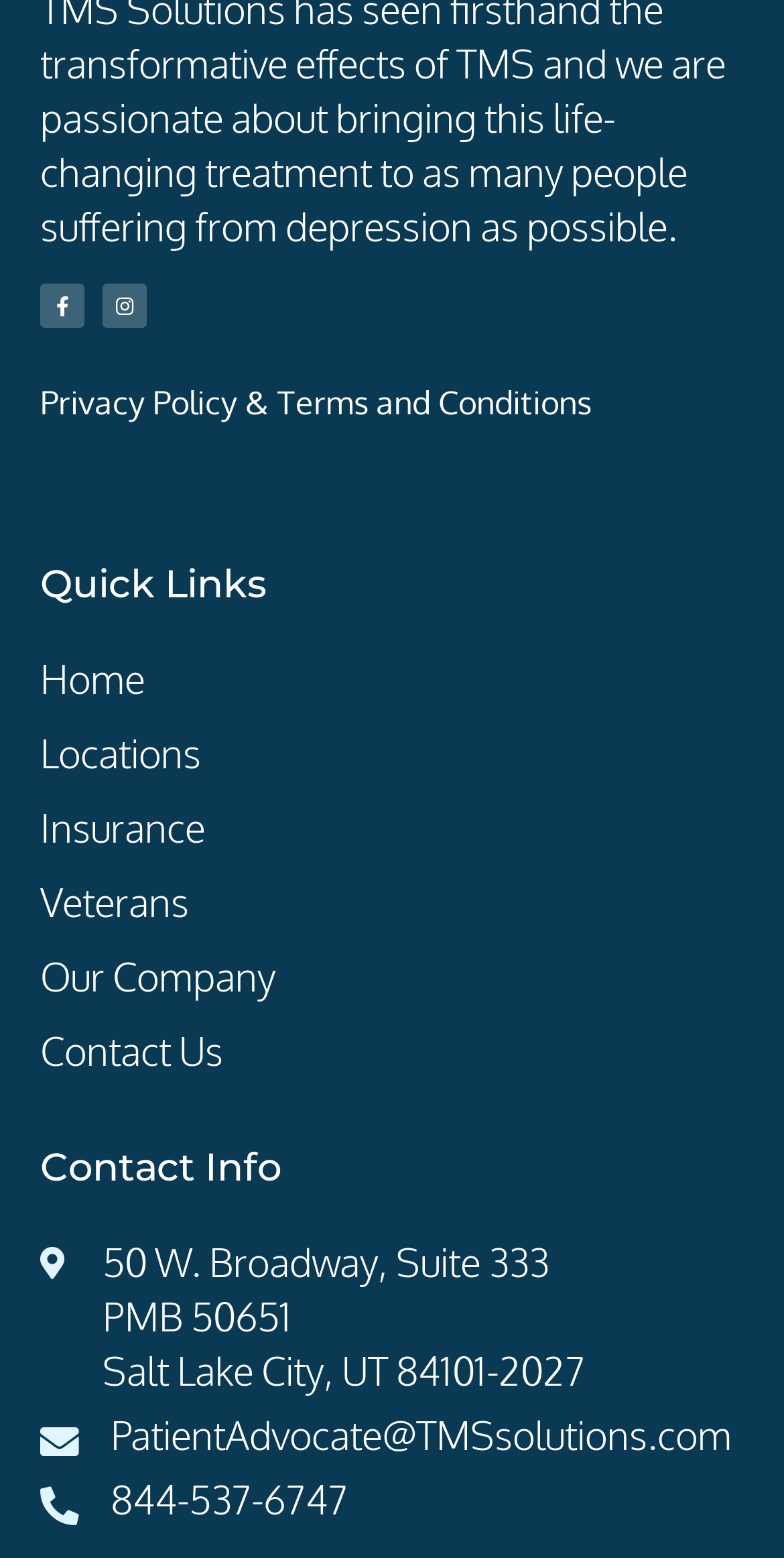How many social media links are available?
Carefully examine the image and provide a detailed answer to the question.

I counted the number of social media links at the top of the page and found that there are 2 links: 'Facebook-f' and 'Instagram'.